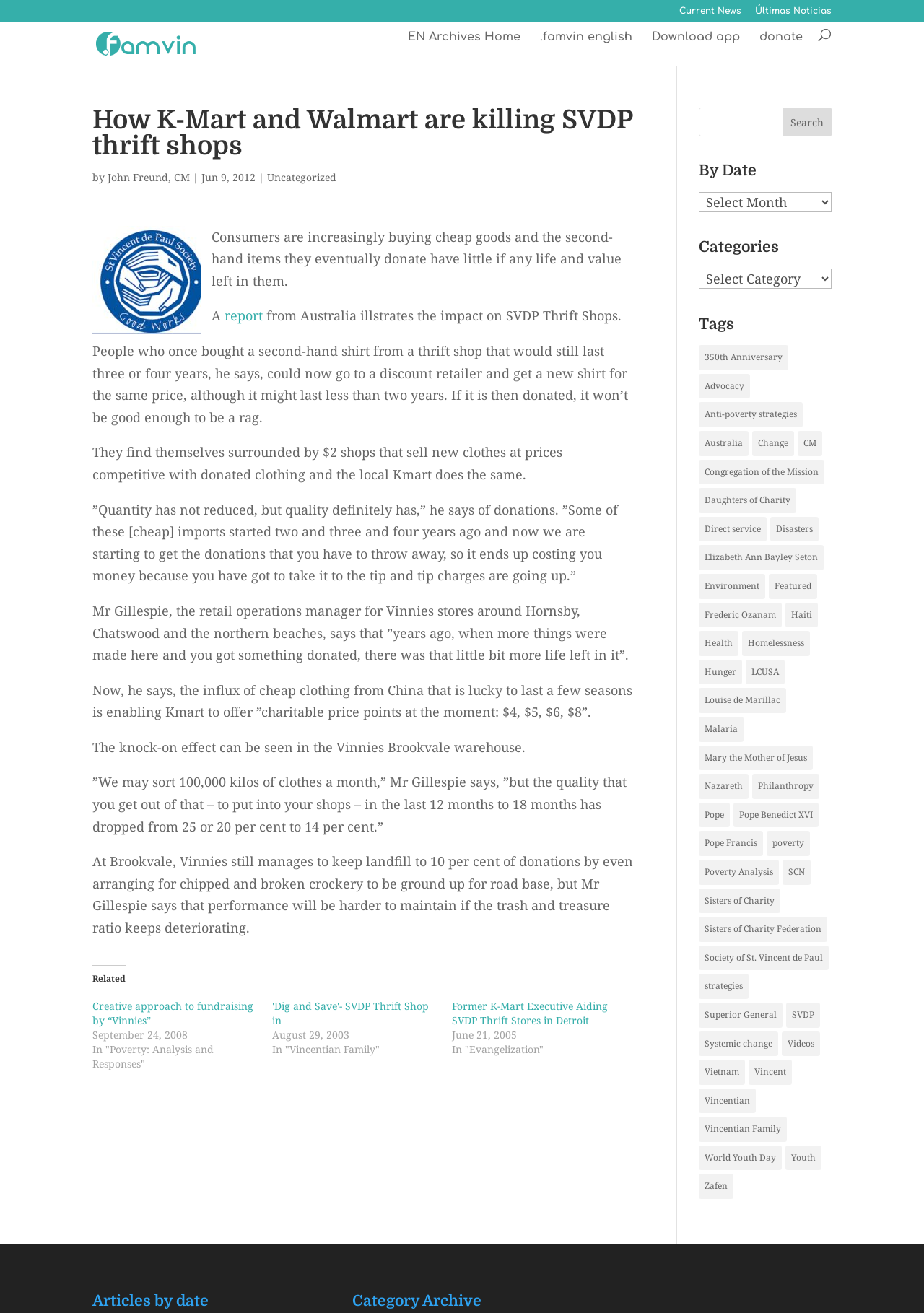Respond to the question below with a single word or phrase:
What is the title of the article?

How K-Mart and Walmart are killing SVDP thrift shops